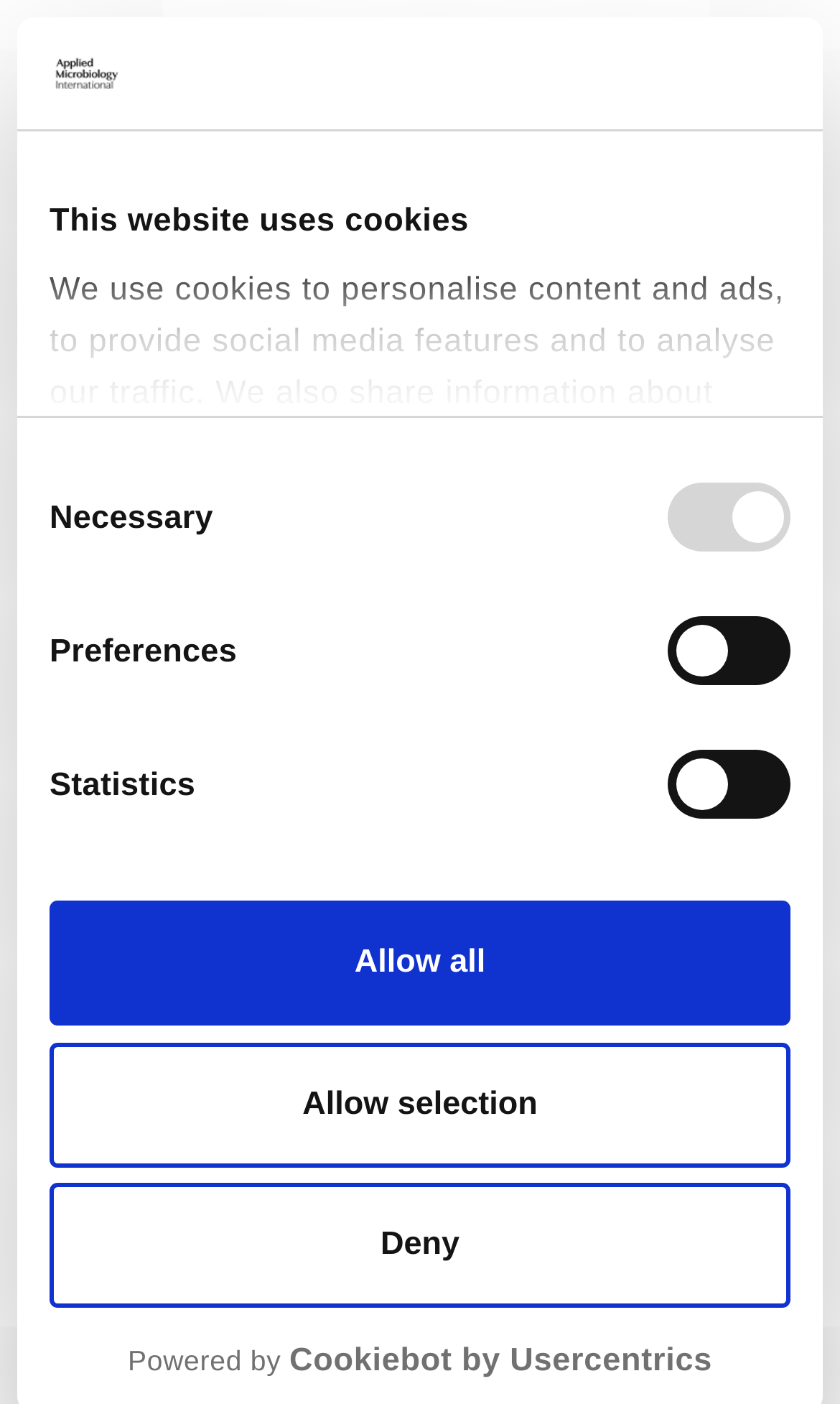Determine the main headline from the webpage and extract its text.

Biodegradable plastic could replace conventional plastic in coral propagation efforts